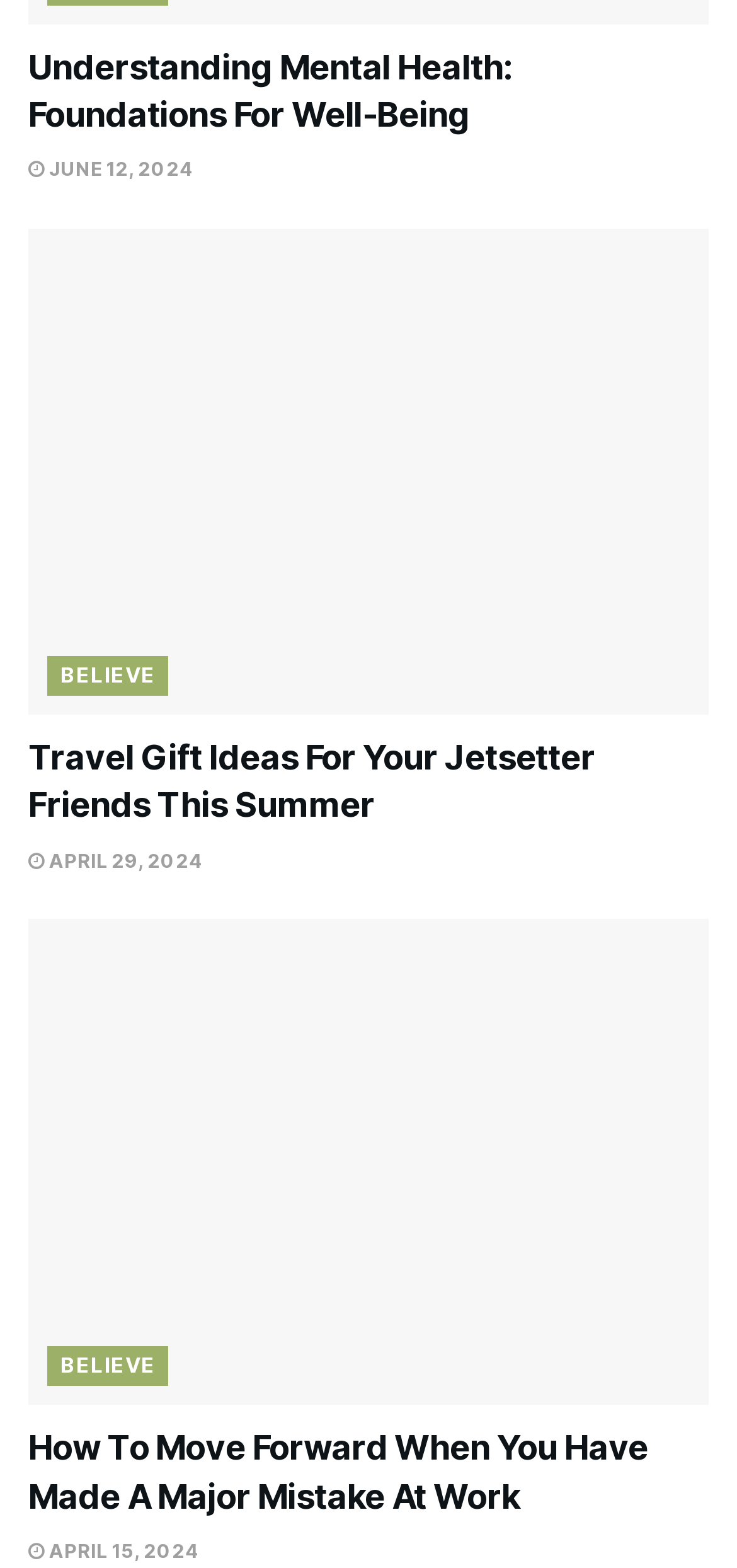Can you show the bounding box coordinates of the region to click on to complete the task described in the instruction: "check the 'APRIL 15, 2024' post date"?

[0.038, 0.981, 0.269, 0.996]